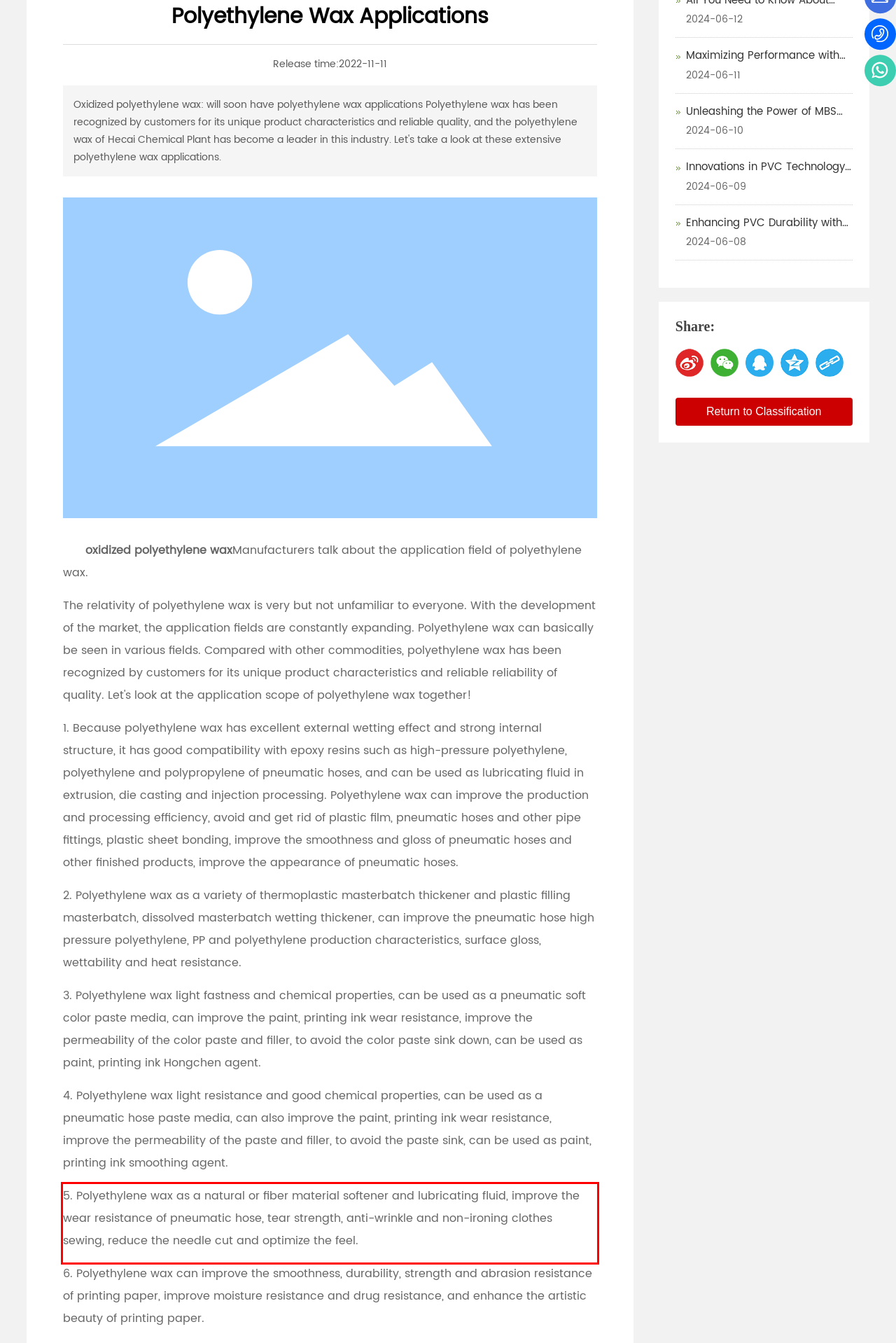You are provided with a screenshot of a webpage containing a red bounding box. Please extract the text enclosed by this red bounding box.

5. Polyethylene wax as a natural or fiber material softener and lubricating fluid, improve the wear resistance of pneumatic hose, tear strength, anti-wrinkle and non-ironing clothes sewing, reduce the needle cut and optimize the feel.